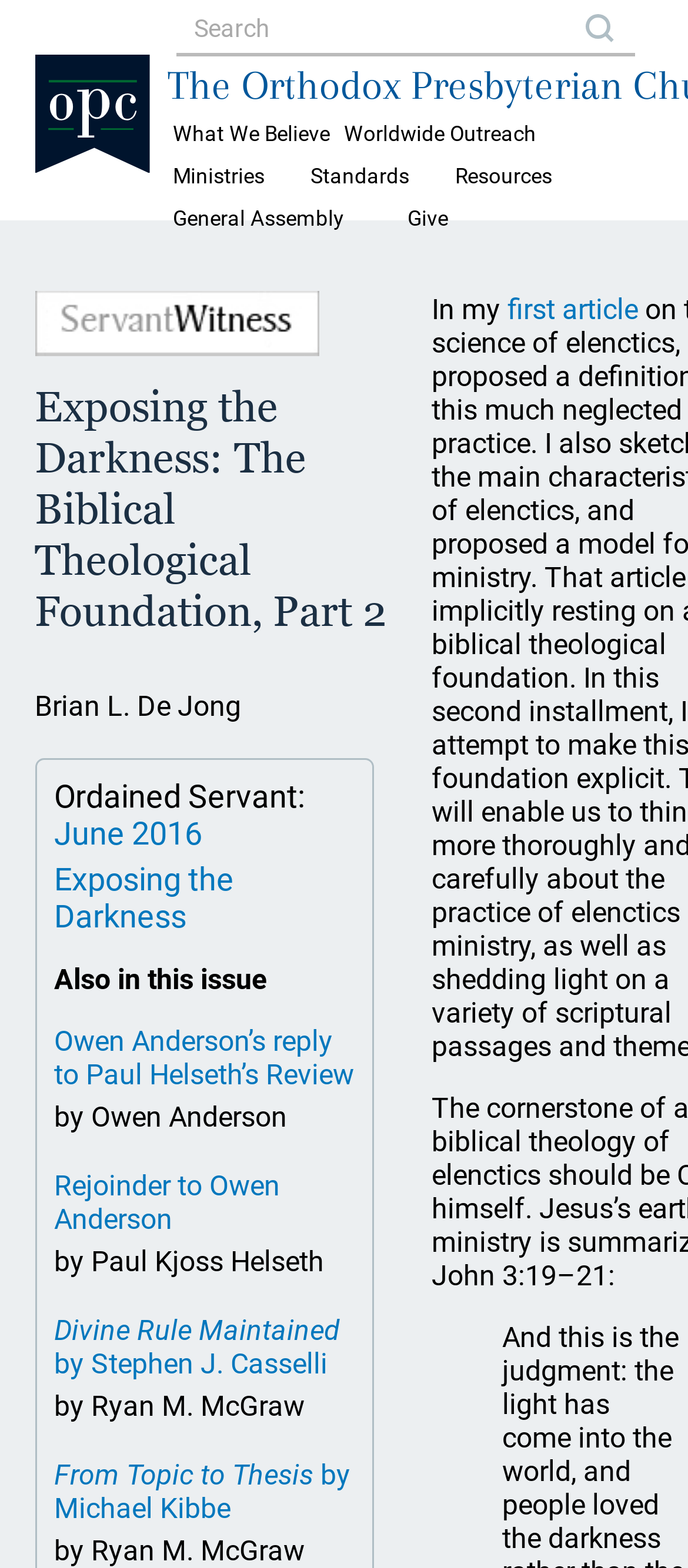How many links are there in the top navigation bar?
Look at the image and answer the question with a single word or phrase.

5